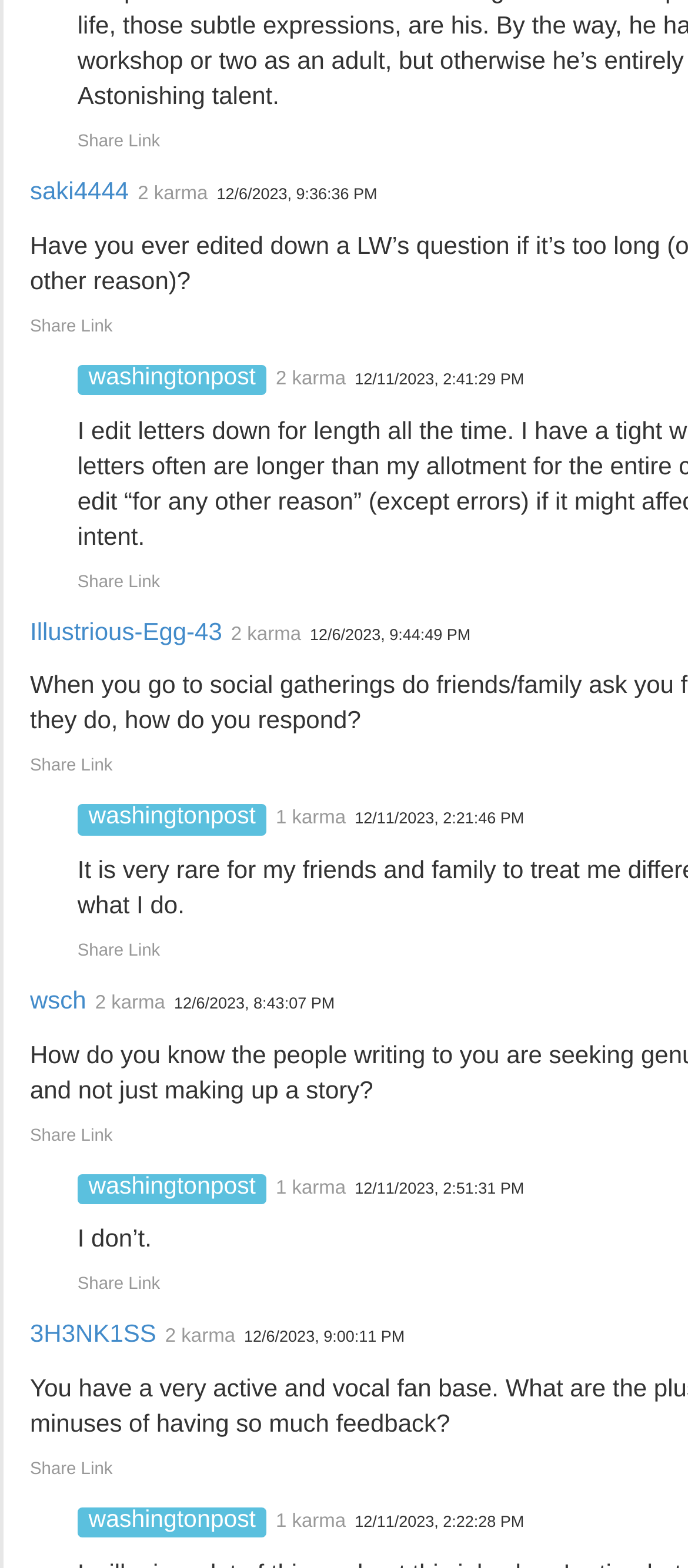How many posts are from washingtonpost?
Look at the screenshot and respond with one word or a short phrase.

3